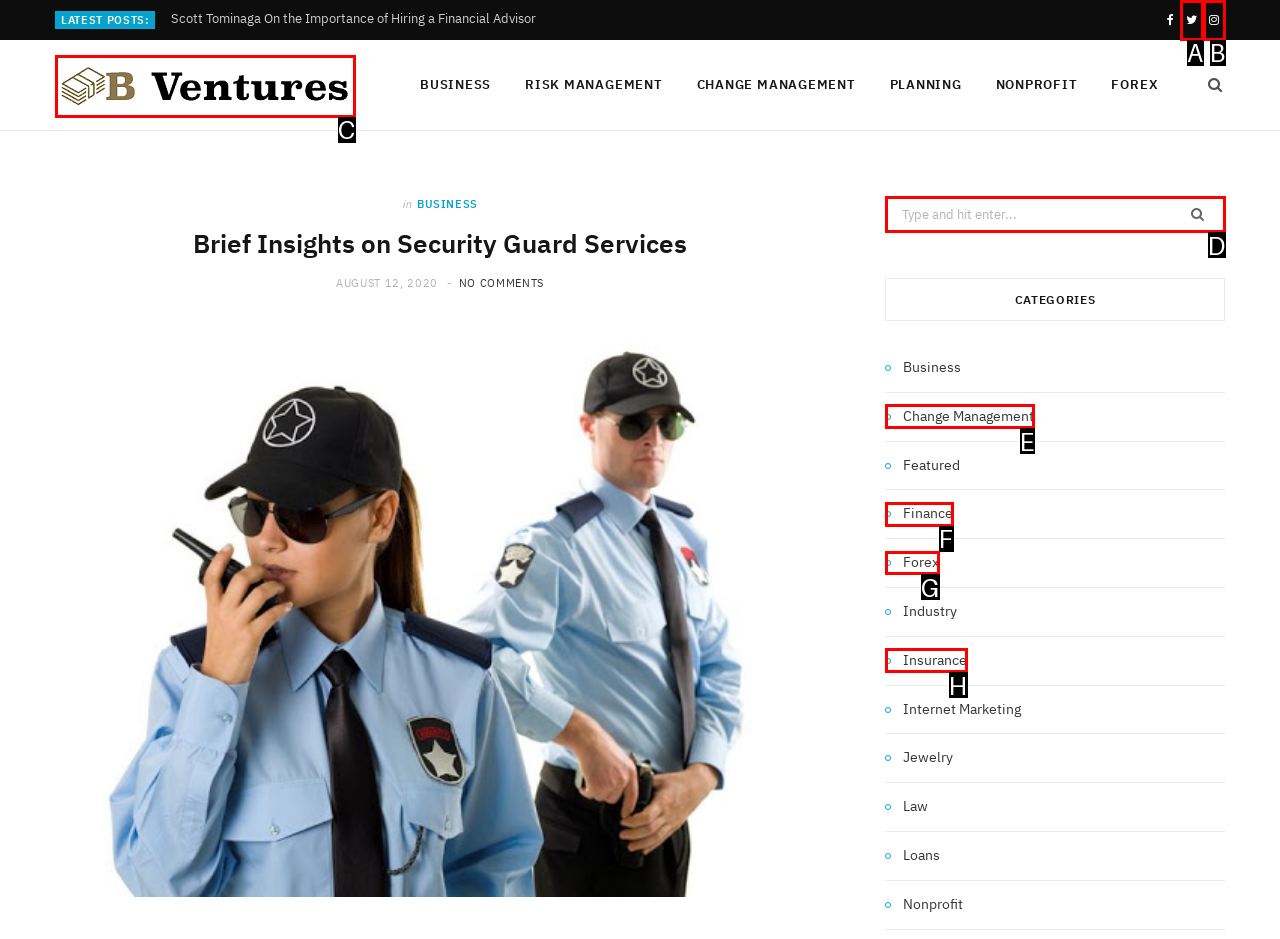Select the letter from the given choices that aligns best with the description: Insurance. Reply with the specific letter only.

H